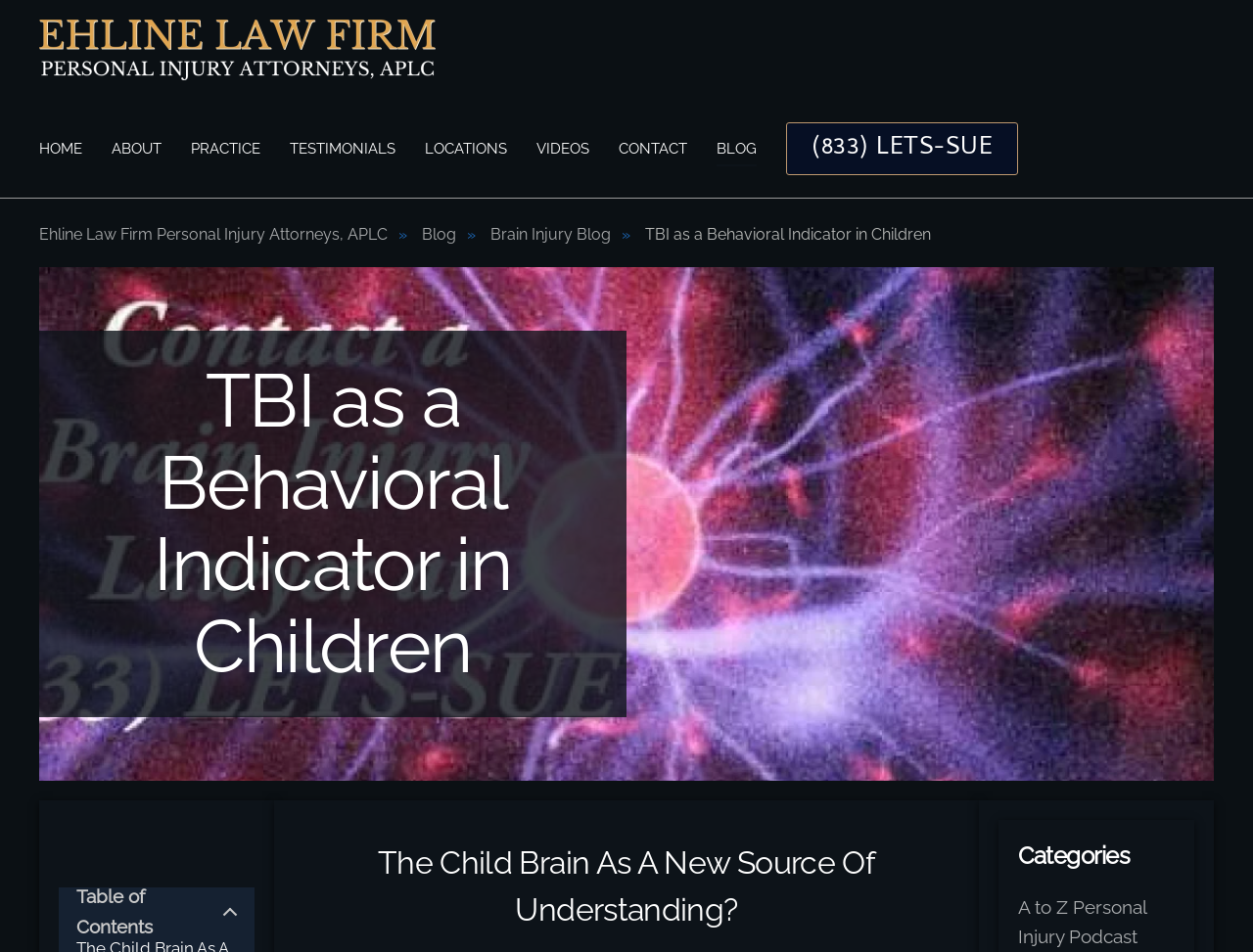Given the description aria-label="Back to home", predict the bounding box coordinates of the UI element. Ensure the coordinates are in the format (top-left x, top-left y, bottom-right x, bottom-right y) and all values are between 0 and 1.

[0.031, 0.021, 0.348, 0.084]